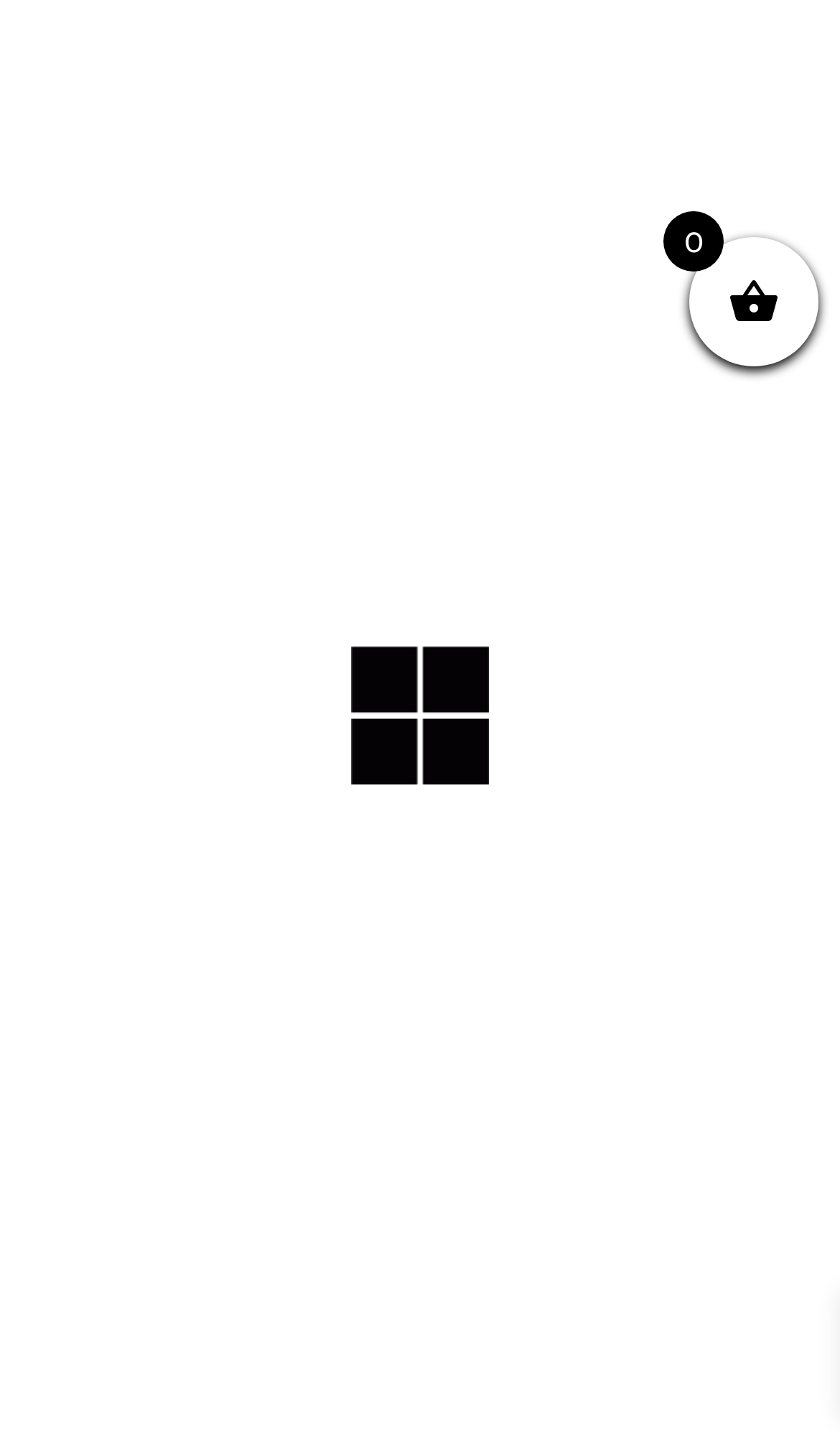Find the bounding box coordinates of the area that needs to be clicked in order to achieve the following instruction: "explore mugs". The coordinates should be specified as four float numbers between 0 and 1, i.e., [left, top, right, bottom].

[0.521, 0.206, 0.613, 0.235]